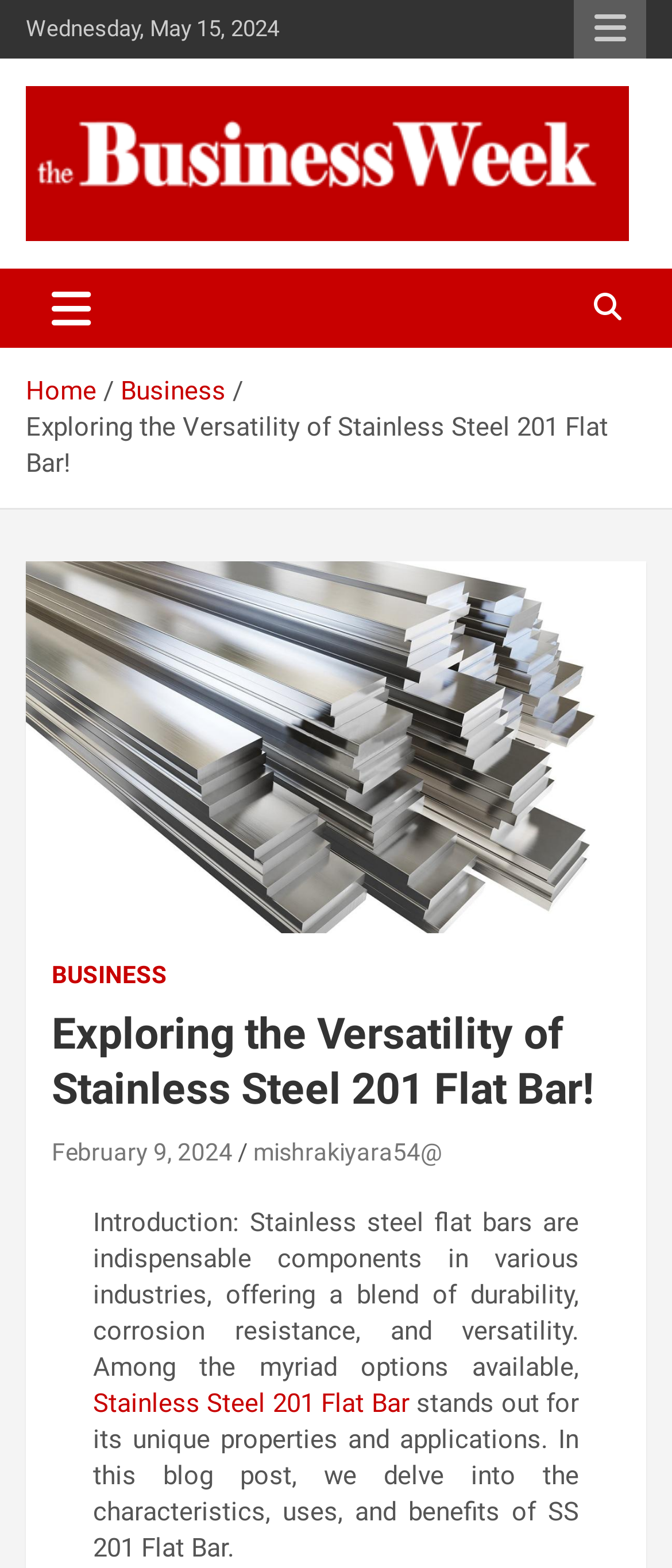Locate the bounding box of the user interface element based on this description: "Business".

[0.077, 0.612, 0.249, 0.633]